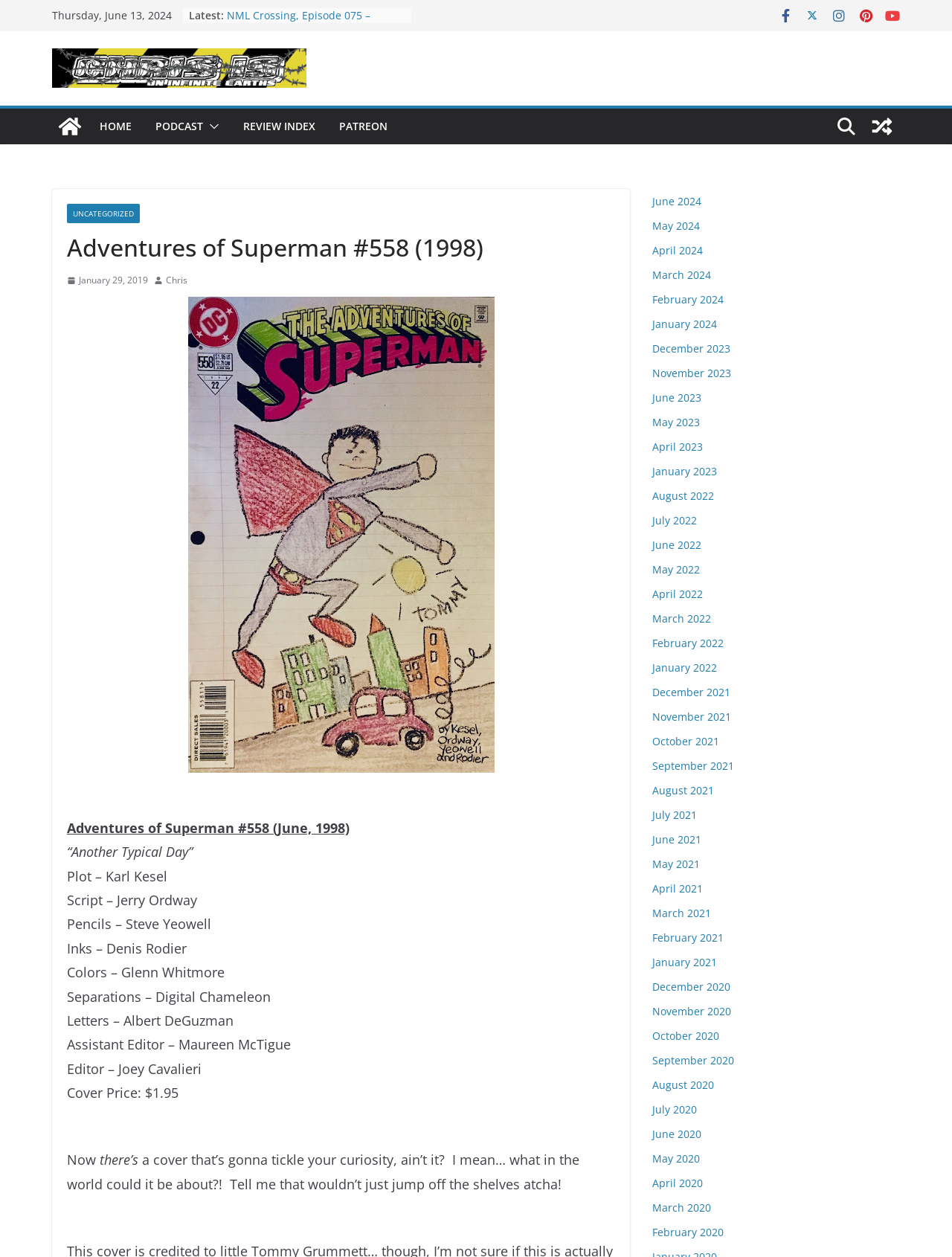Please find and report the primary heading text from the webpage.

Adventures of Superman #558 (1998)